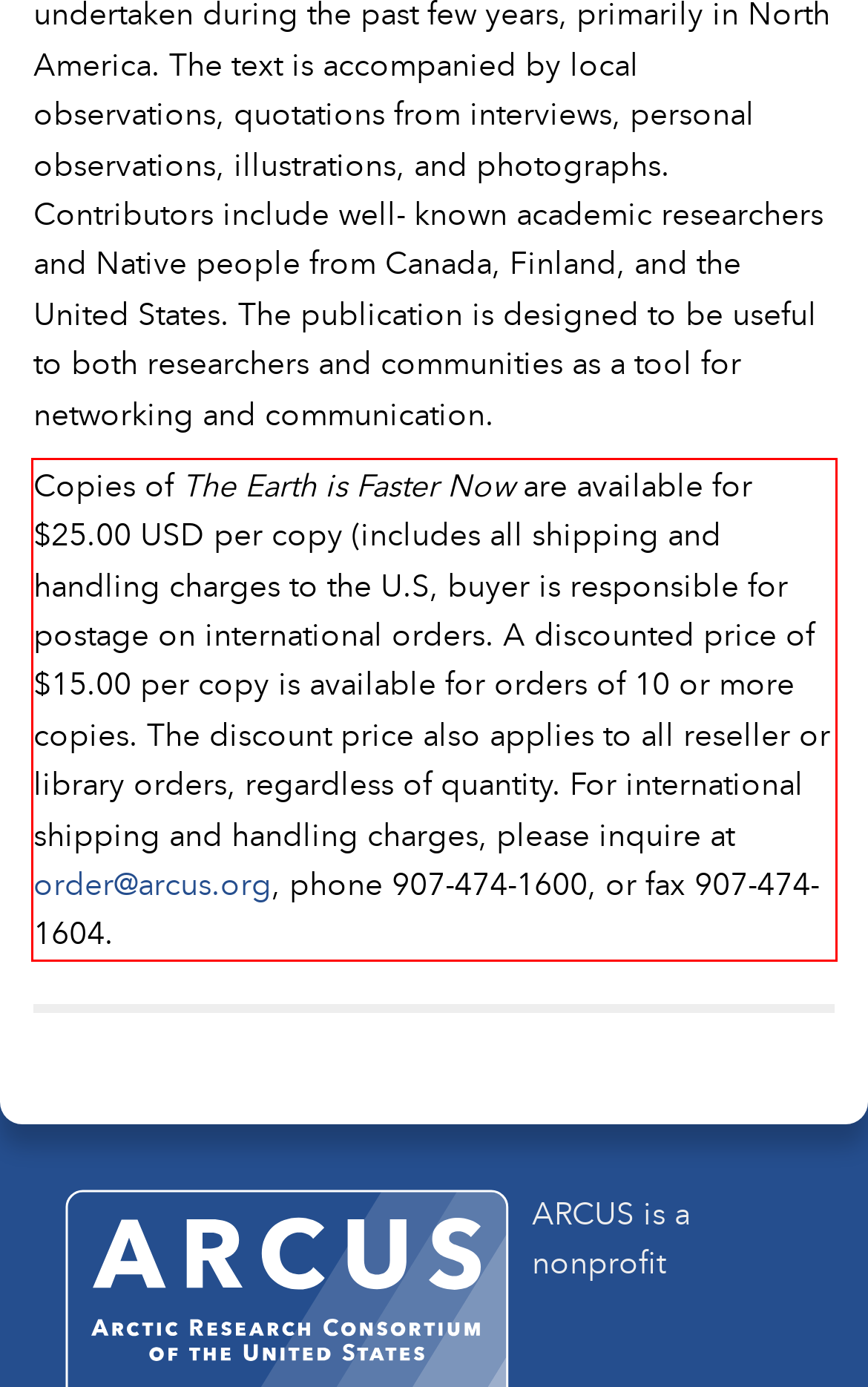You are given a screenshot with a red rectangle. Identify and extract the text within this red bounding box using OCR.

Copies of The Earth is Faster Now are available for $25.00 USD per copy (includes all shipping and handling charges to the U.S, buyer is responsible for postage on international orders. A discounted price of $15.00 per copy is available for orders of 10 or more copies. The discount price also applies to all reseller or library orders, regardless of quantity. For international shipping and handling charges, please inquire at order@arcus.org, phone 907-474-1600, or fax 907-474-1604.